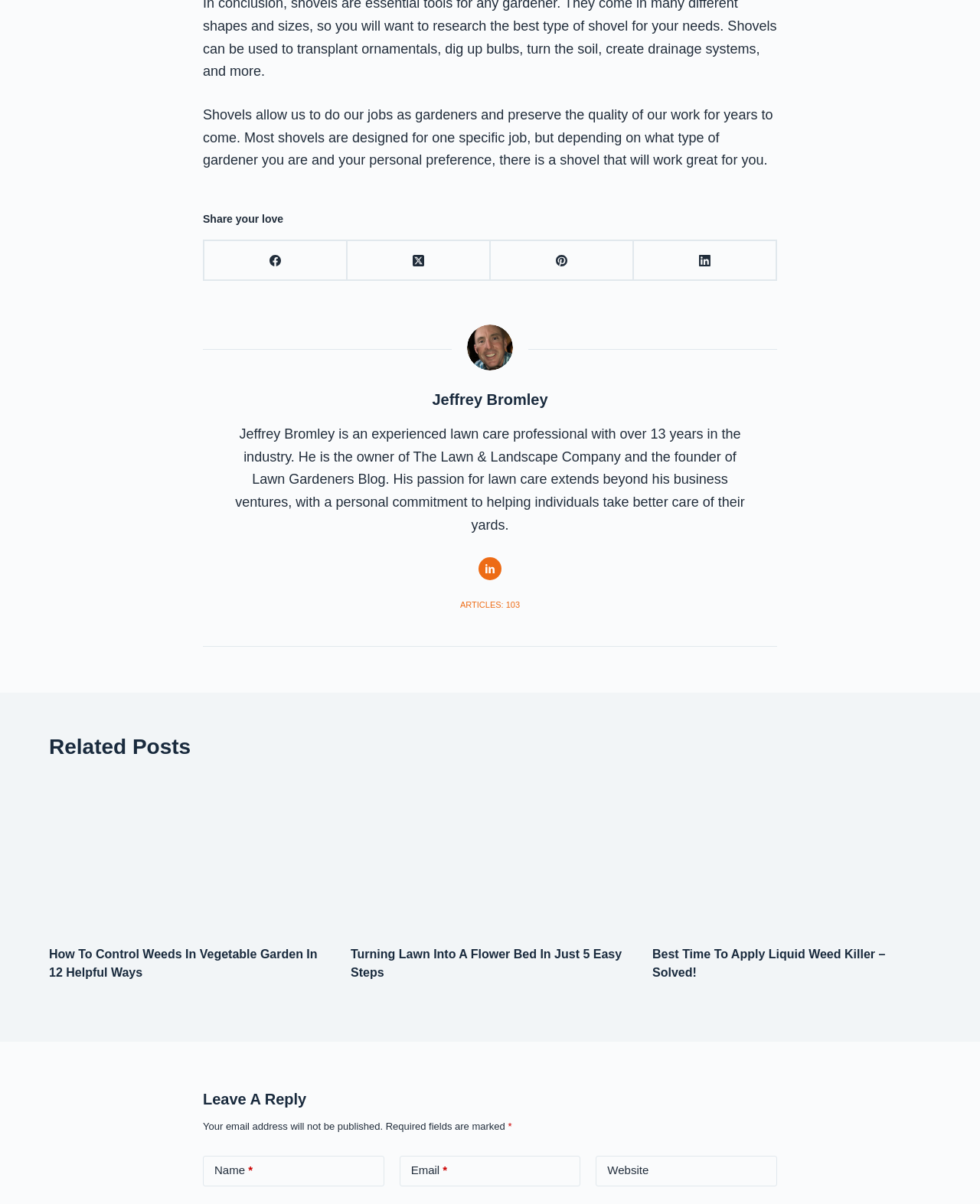What is the topic of the first related post?
Please provide a comprehensive and detailed answer to the question.

The topic of the first related post is weed control, which can be found by looking at the link 'How To Control Weeds In Vegetable Garden In 12 Helpful Ways' and the image associated with it.